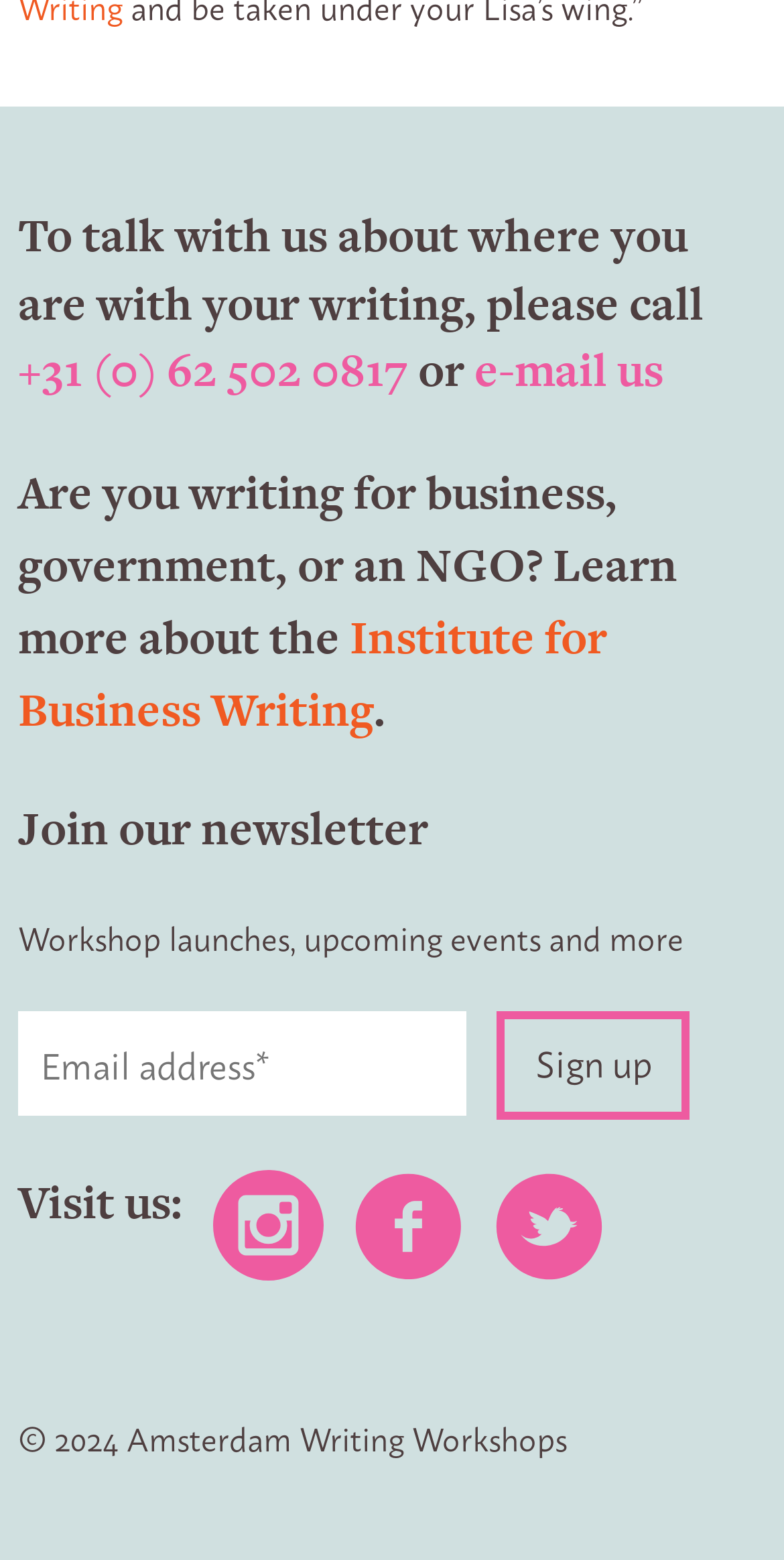Please determine the bounding box coordinates of the element to click in order to execute the following instruction: "Send an email". The coordinates should be four float numbers between 0 and 1, specified as [left, top, right, bottom].

[0.605, 0.217, 0.847, 0.258]